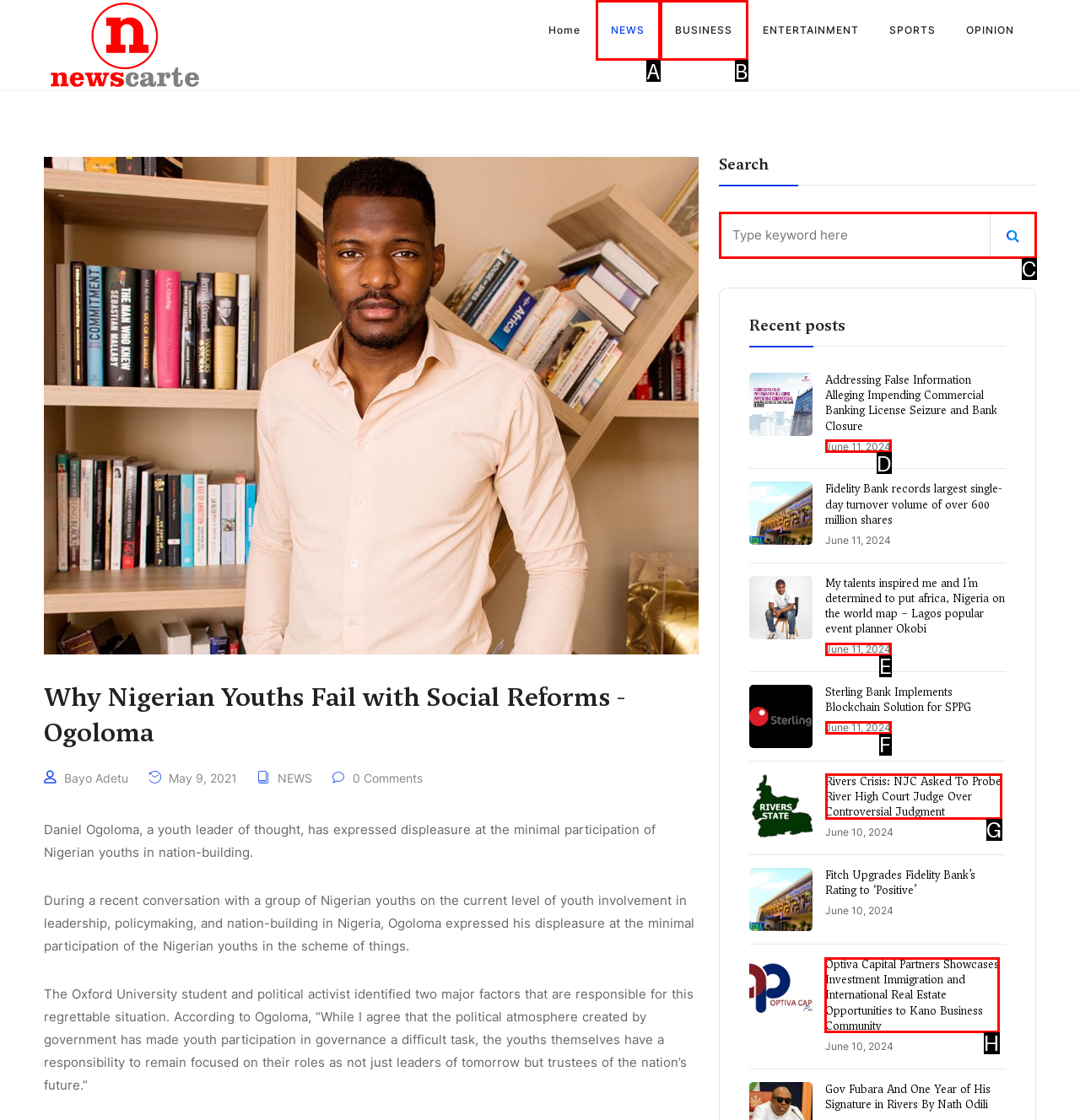Identify the letter of the correct UI element to fulfill the task: Visit the 'Macs' page from the given options in the screenshot.

None